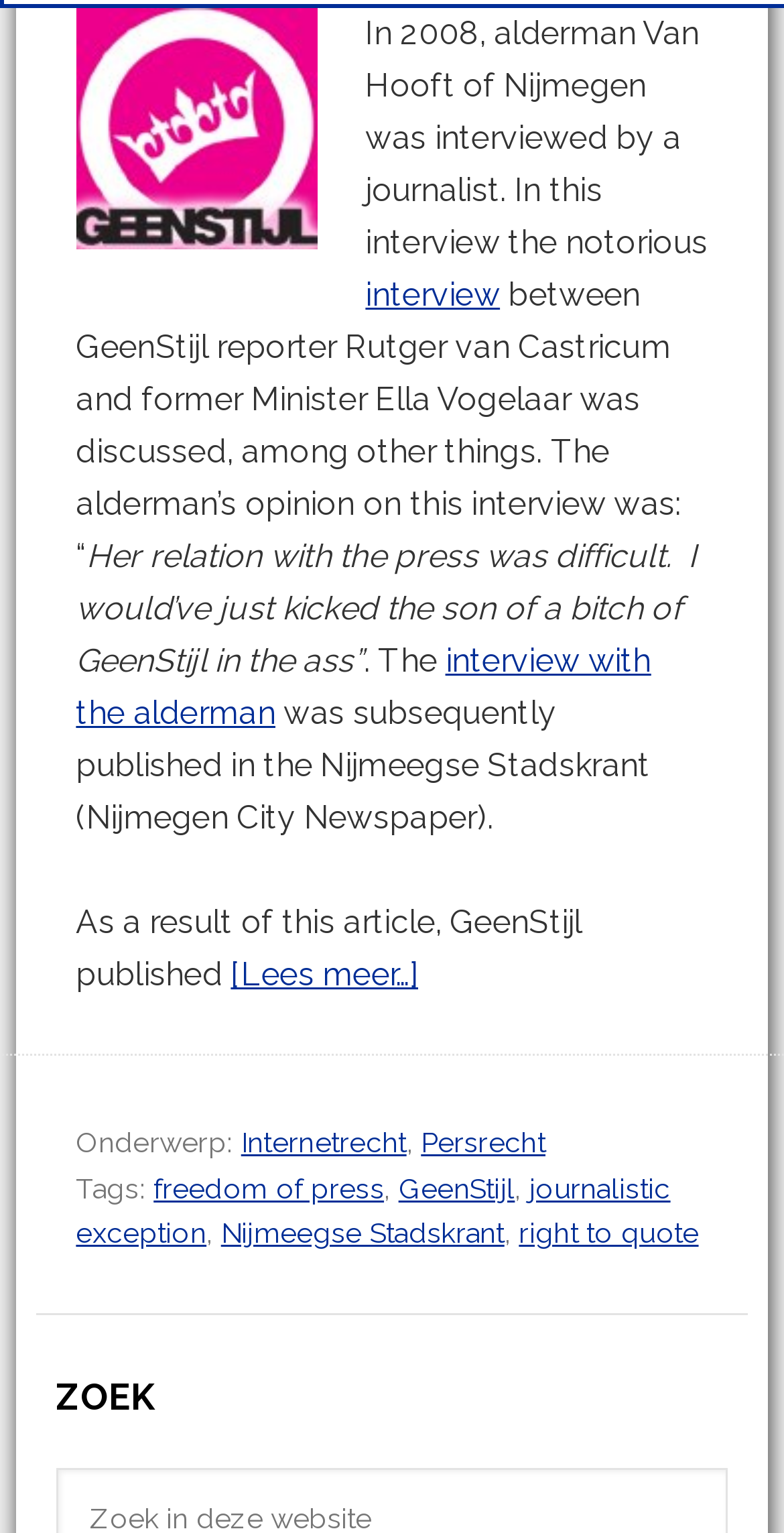Answer the following inquiry with a single word or phrase:
What is the topic of the article?

GeenStijl vs Nijmegen City Newspaper